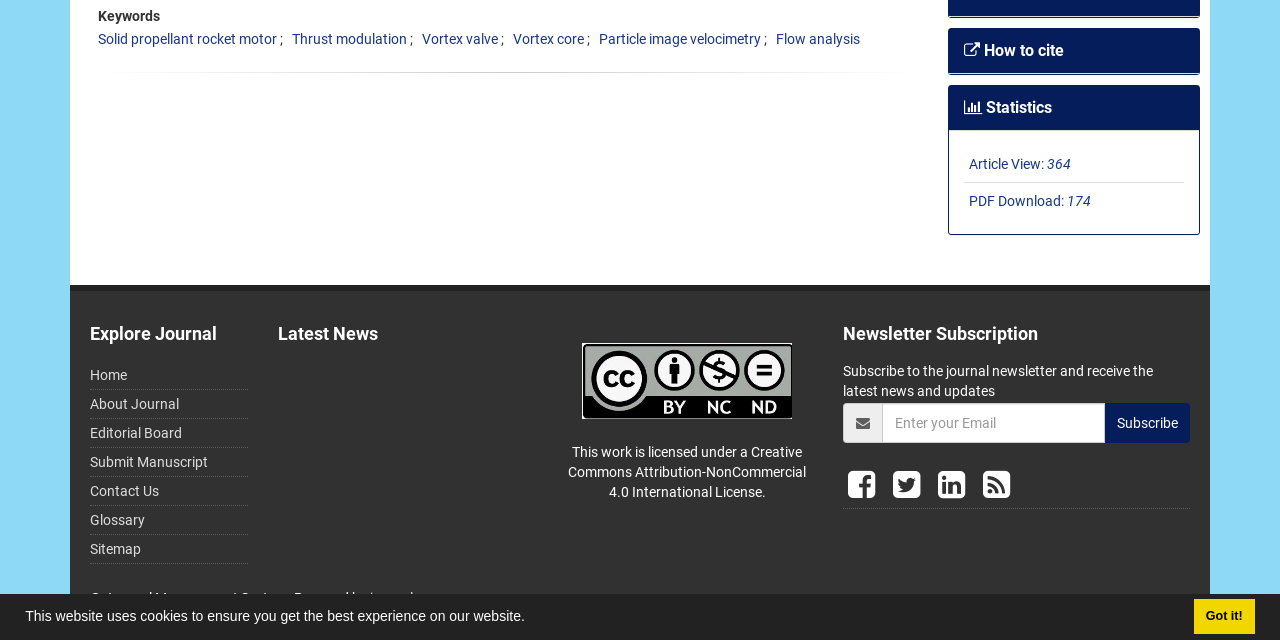Find the bounding box coordinates for the HTML element described as: "Home". The coordinates should consist of four float values between 0 and 1, i.e., [left, top, right, bottom].

[0.07, 0.574, 0.099, 0.599]